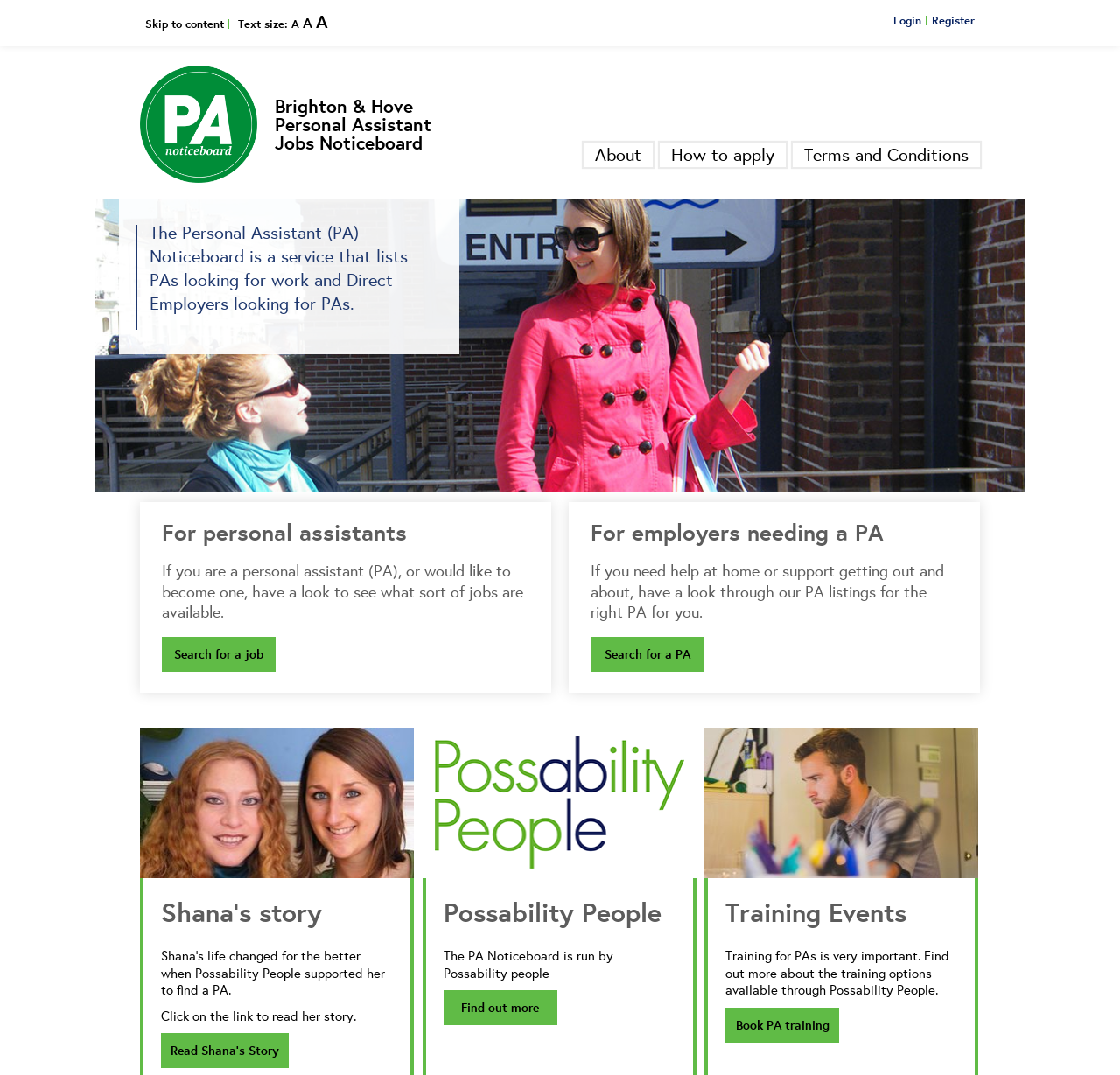Identify the bounding box coordinates of the region I need to click to complete this instruction: "Search for a PA".

[0.527, 0.592, 0.629, 0.625]